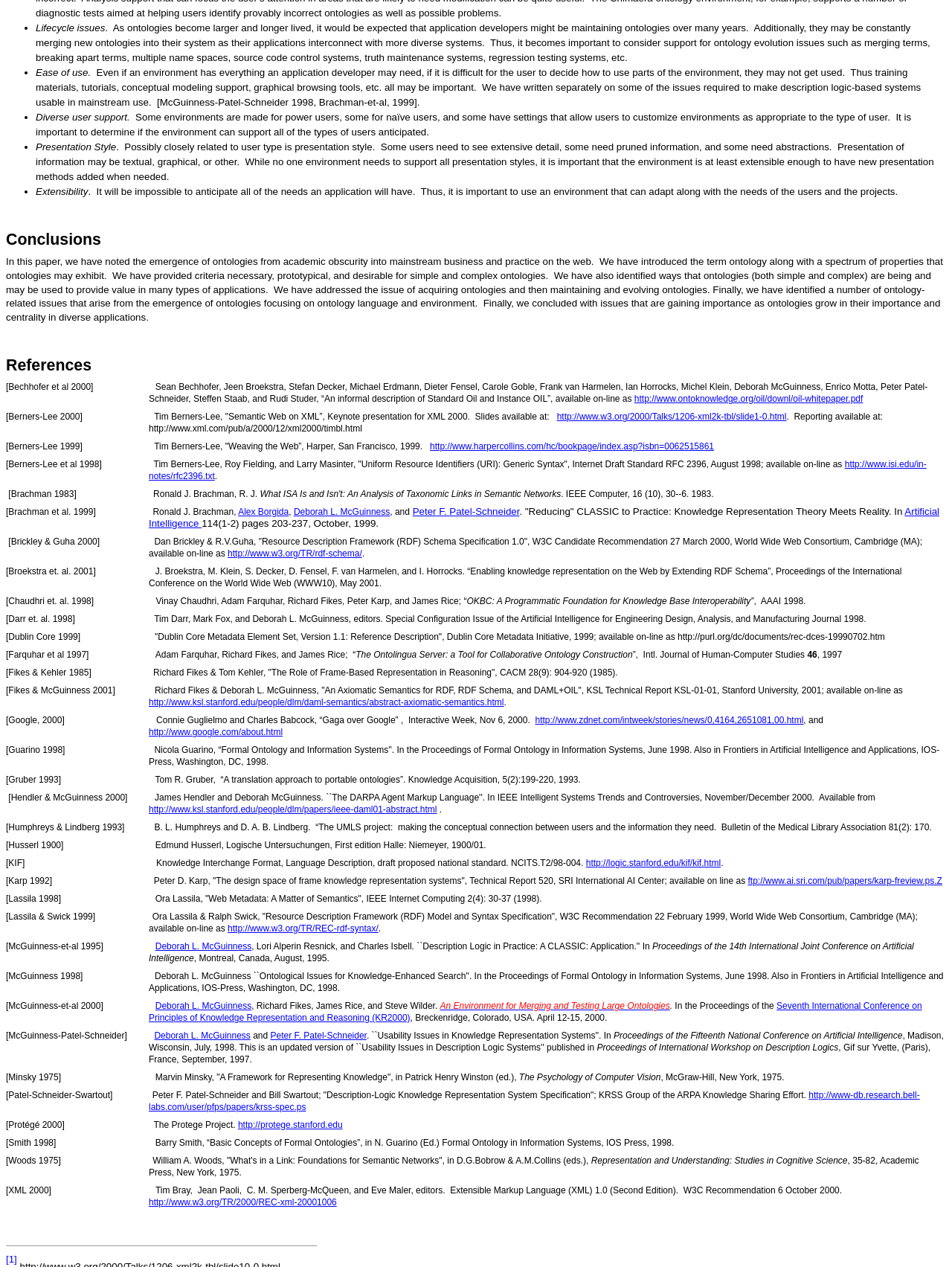Please respond in a single word or phrase: 
What is the main topic of this webpage?

Ontologies